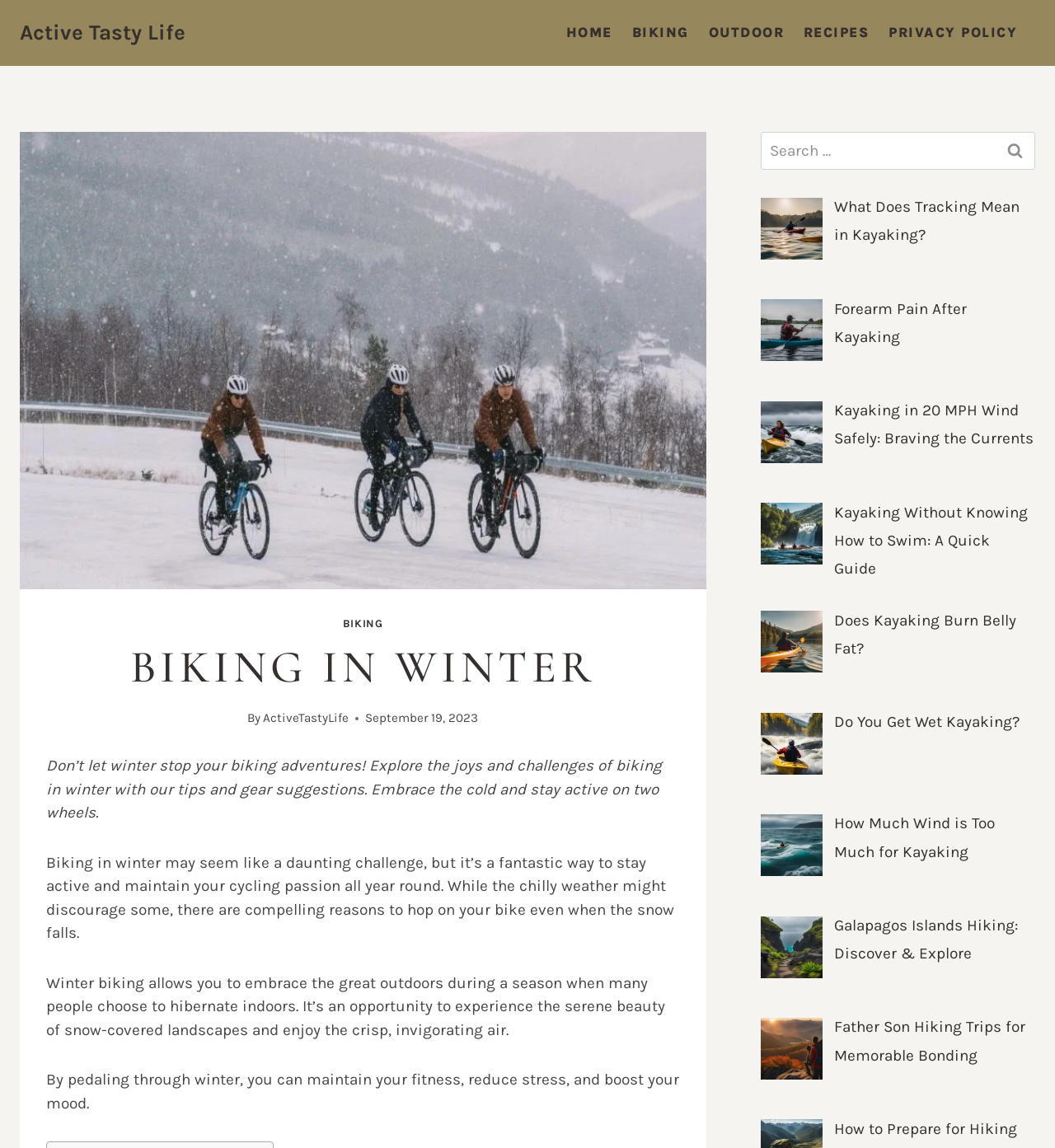Produce an elaborate caption capturing the essence of the webpage.

This webpage is about biking in winter, with a focus on the joys and challenges of cycling during the cold season. At the top left corner, there is a link to "Active Tasty Life" and a navigation menu with links to "HOME", "BIKING", "OUTDOOR", "RECIPES", and "PRIVACY POLICY". Below the navigation menu, there is a large image related to biking in winter.

The main content of the webpage is divided into several sections. The first section has a heading "BIKING IN WINTER" and a brief introduction to the topic. Below the introduction, there are four paragraphs of text that discuss the benefits of biking in winter, including staying active, experiencing the outdoors, and improving mental health.

To the right of the main content, there is a search bar with a button labeled "Search". Below the search bar, there are eight links to related articles, each with a thumbnail image. The articles cover topics such as kayaking, hiking, and outdoor activities.

The overall layout of the webpage is clean and easy to navigate, with clear headings and concise text. The use of images and links to related articles adds visual interest and provides additional resources for readers.